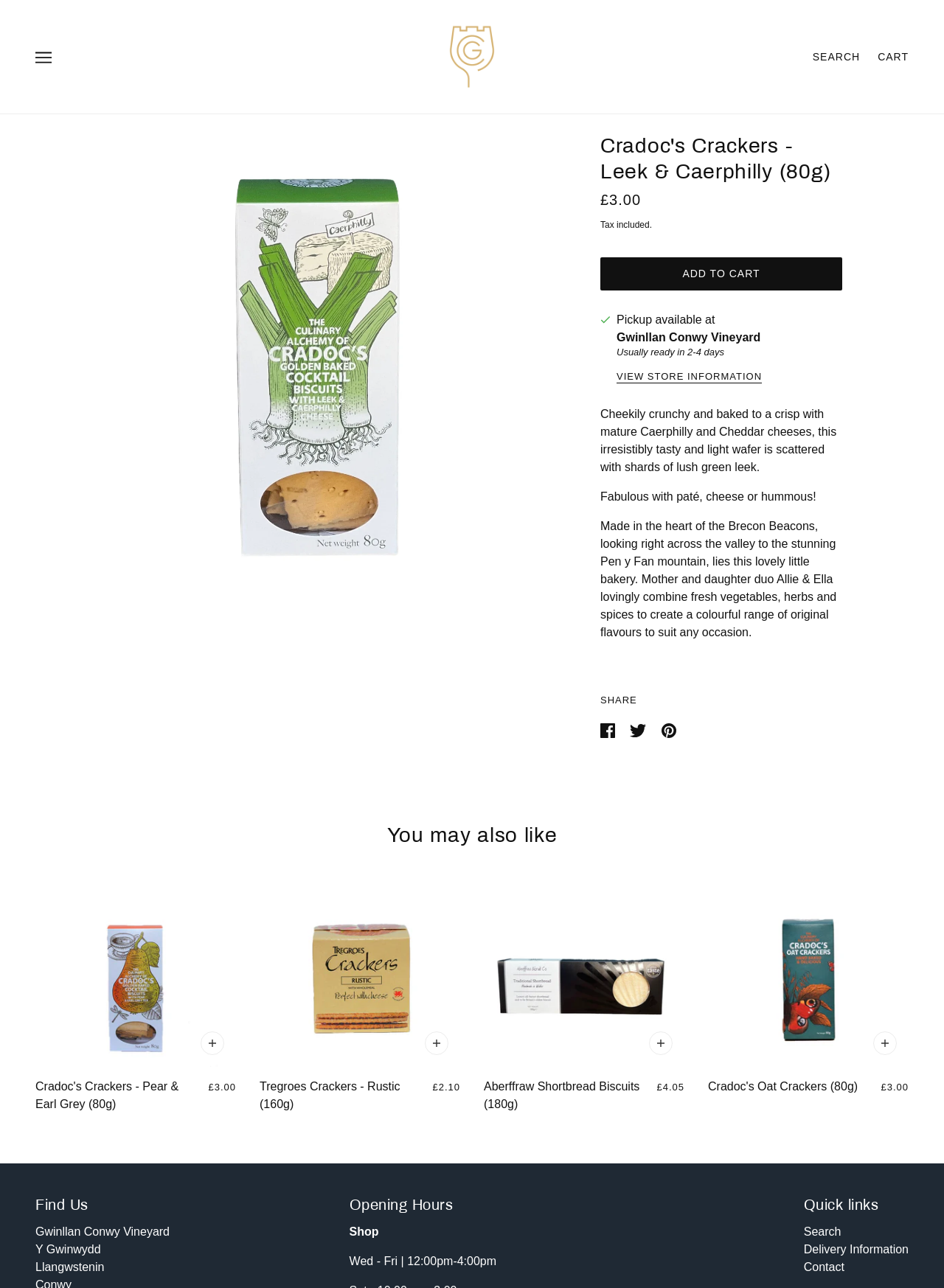Locate the bounding box coordinates of the element that should be clicked to execute the following instruction: "View product image in larger size".

[0.108, 0.106, 0.598, 0.466]